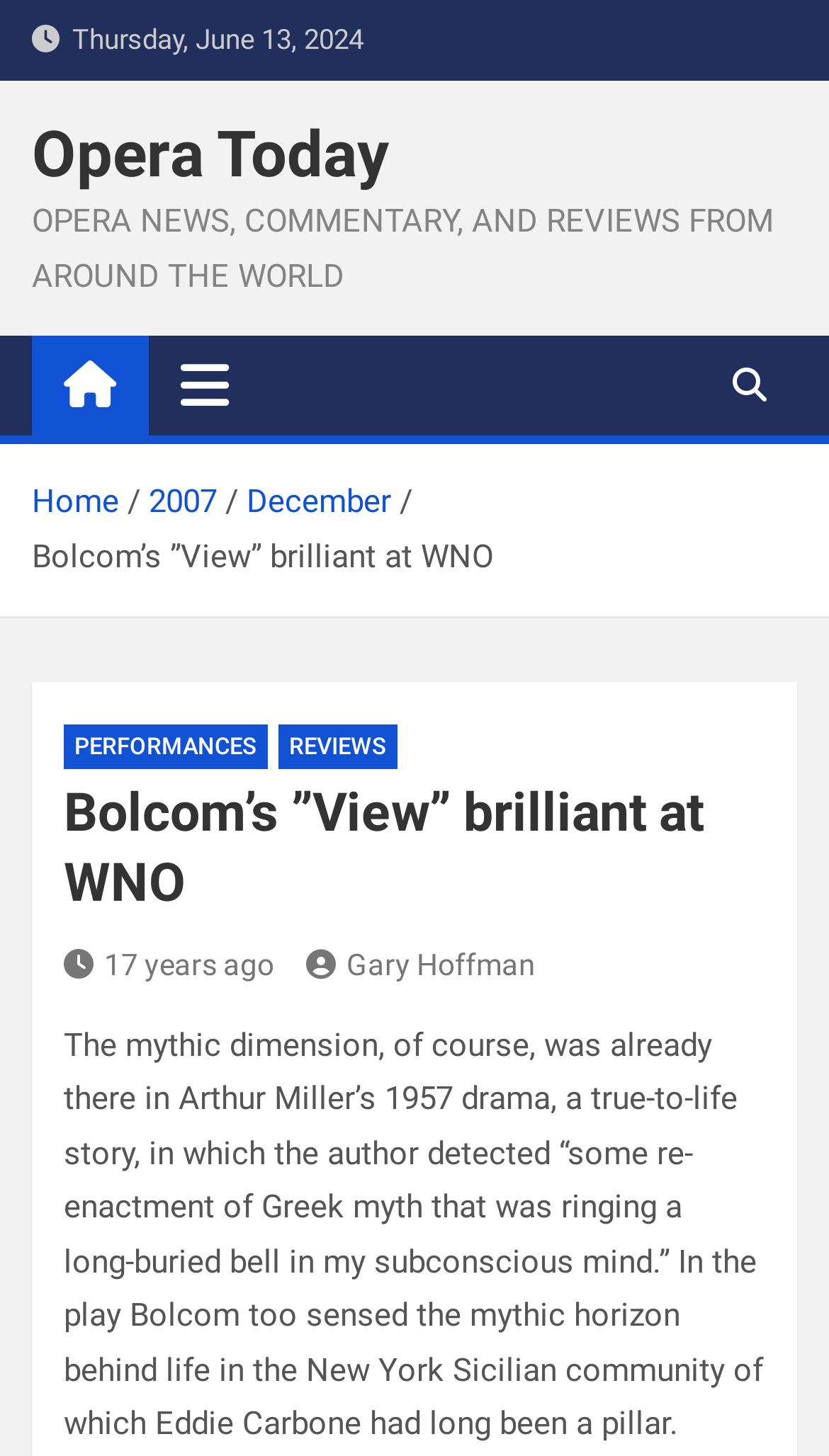Please determine the primary heading and provide its text.

Bolcom’s ”View” brilliant at WNO